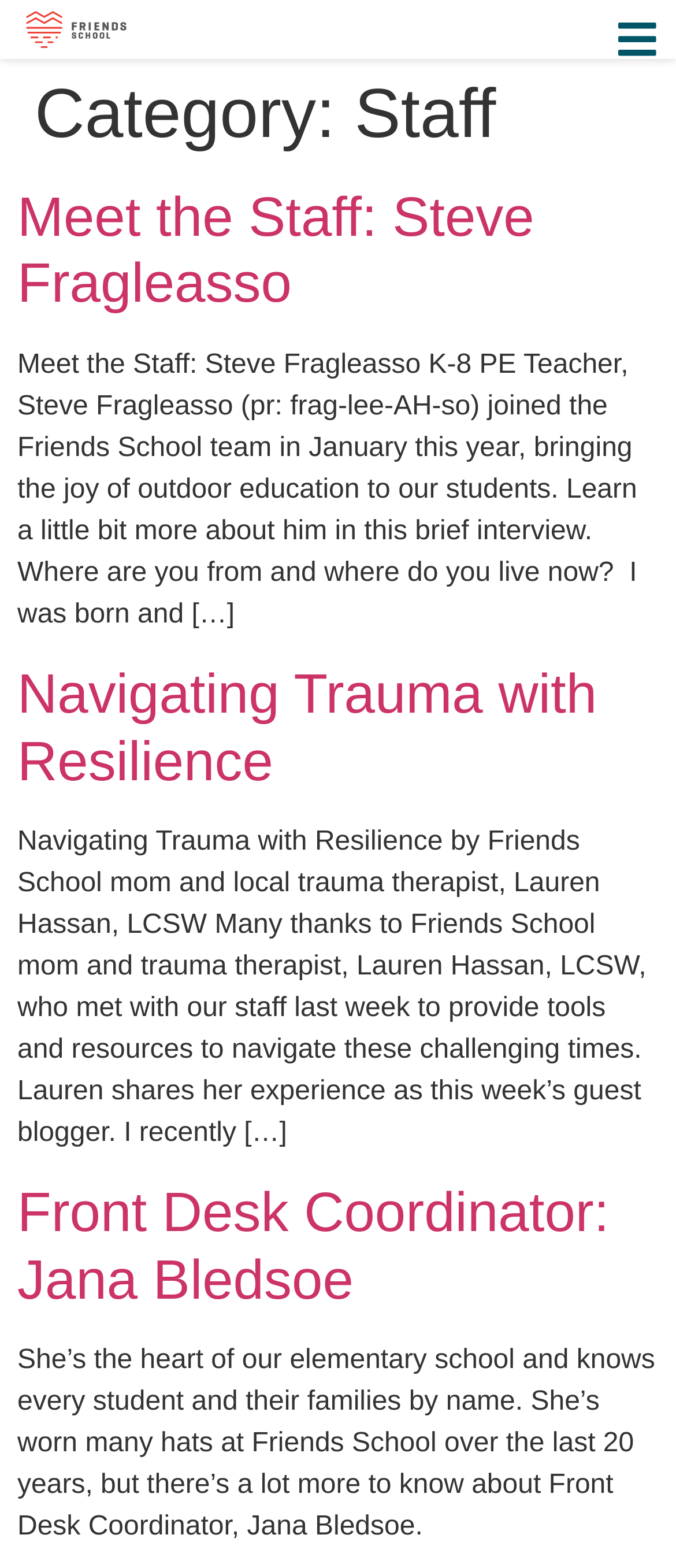What is the topic of the second article?
Based on the visual content, answer with a single word or a brief phrase.

Trauma and Resilience